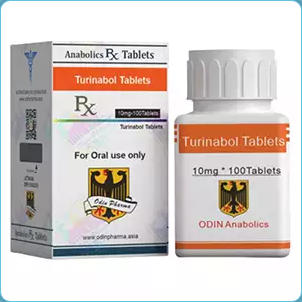How many tablets are in the package?
Answer the question with as much detail as you can, using the image as a reference.

The number of tablets in the package can be found on the packaging, where it is stated that the product contains 100 tablets of 10 mg each.